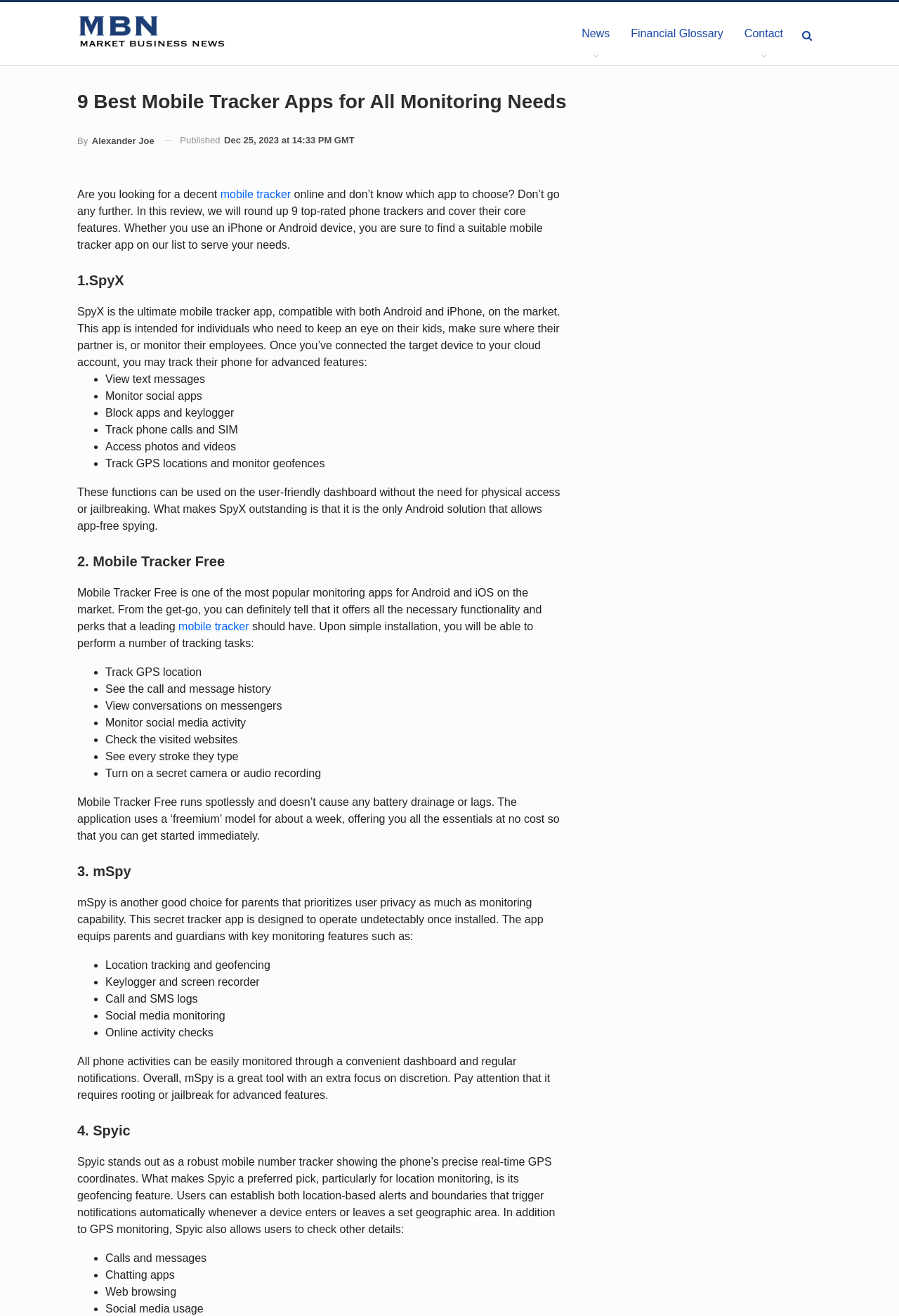Please locate the bounding box coordinates of the element that should be clicked to complete the given instruction: "Learn more about mSpy".

[0.086, 0.655, 0.63, 0.669]